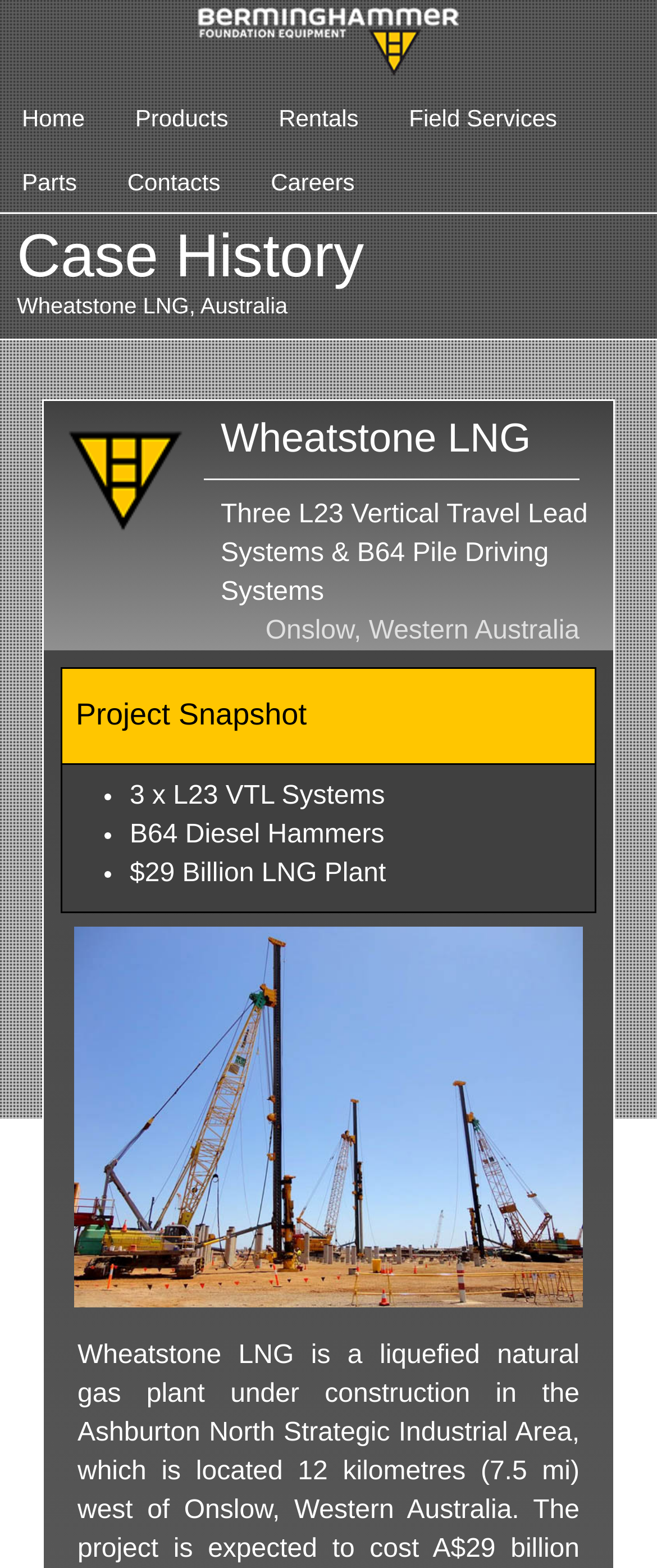Summarize the webpage with a detailed and informative caption.

The webpage is about Wheatstone LNG, a liquefied natural gas plant under construction in Western Australia. At the top, there is a main page link with an image, followed by a navigation menu with links to "Home", "Products", "Rentals", "Field Services", "Parts", "Contacts", and "Careers". 

Below the navigation menu, there is a heading "Case History" and a subheading "Wheatstone LNG, Australia". To the right of the subheading, there is an image. 

Further down, there is a heading "Wheatstone LNG" followed by a horizontal separator. Below the separator, there is a description of the project, which includes three vertical travel lead systems and B64 pile driving systems. The location of the project, Onslow, Western Australia, is mentioned below. 

The "Project Snapshot" section is located below, which lists three key points: three L23 VTL systems, B64 diesel hammers, and a $29 billion LNG plant. 

On the right side of the "Project Snapshot" section, there is a large image of a system for the Wheatstone LNG terminal.